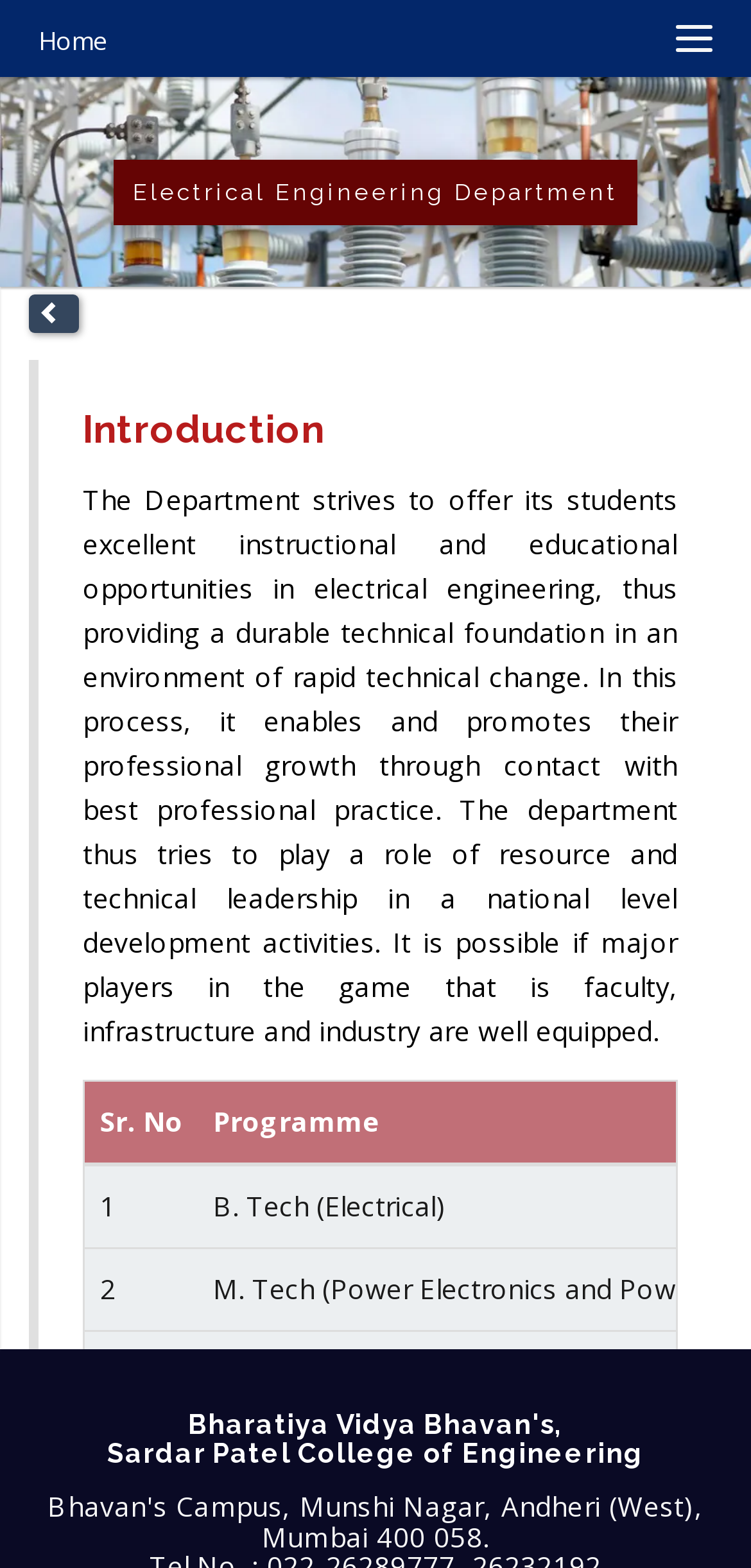Given the description "parent_node: Home", determine the bounding box of the corresponding UI element.

[0.879, 0.007, 0.969, 0.042]